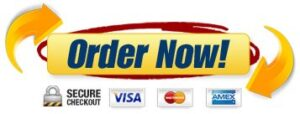What is the purpose of the curved arrows?
Look at the image and answer the question using a single word or phrase.

To suggest action and urgency